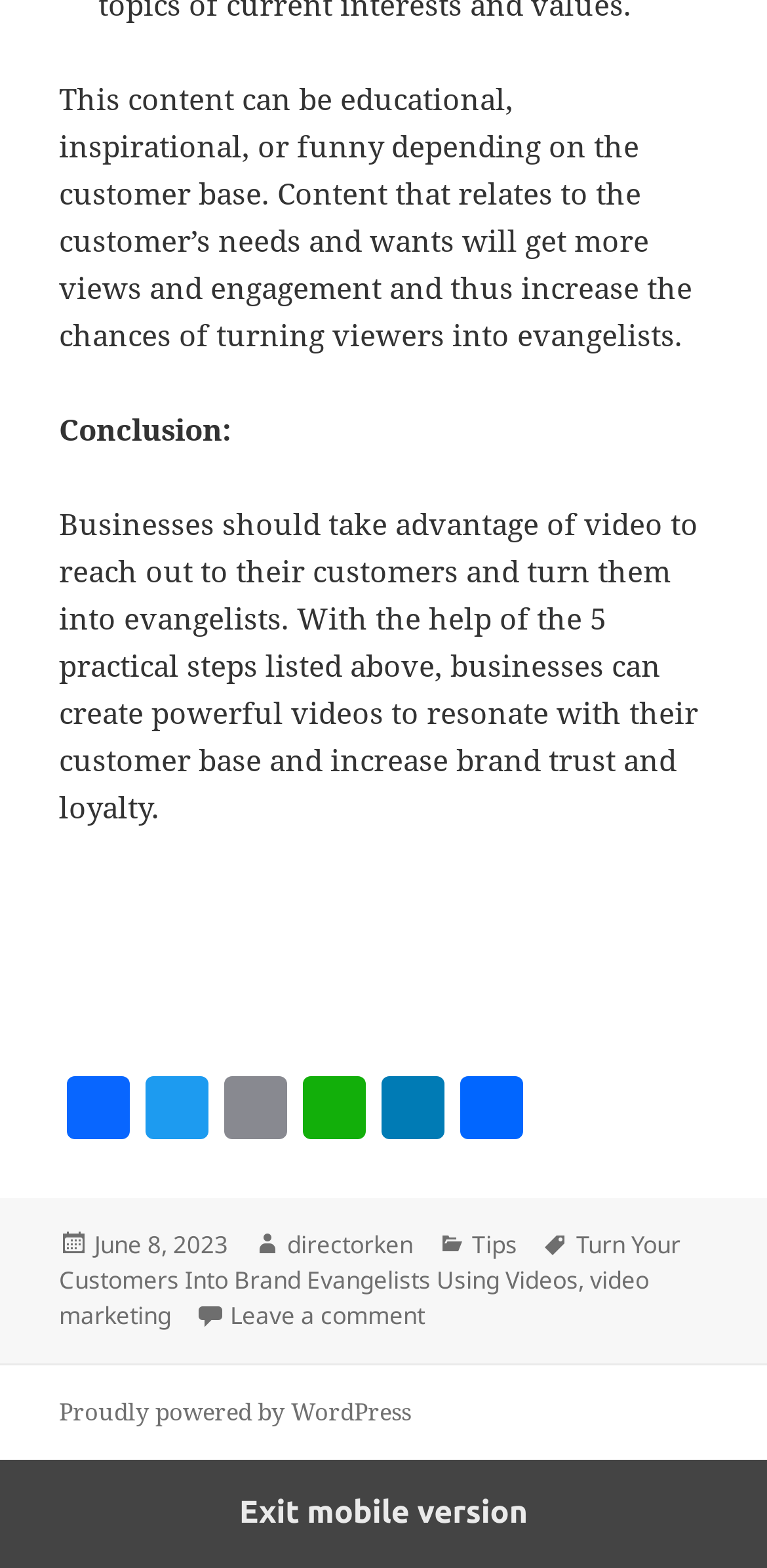Who is the author of the article? Based on the screenshot, please respond with a single word or phrase.

directorken